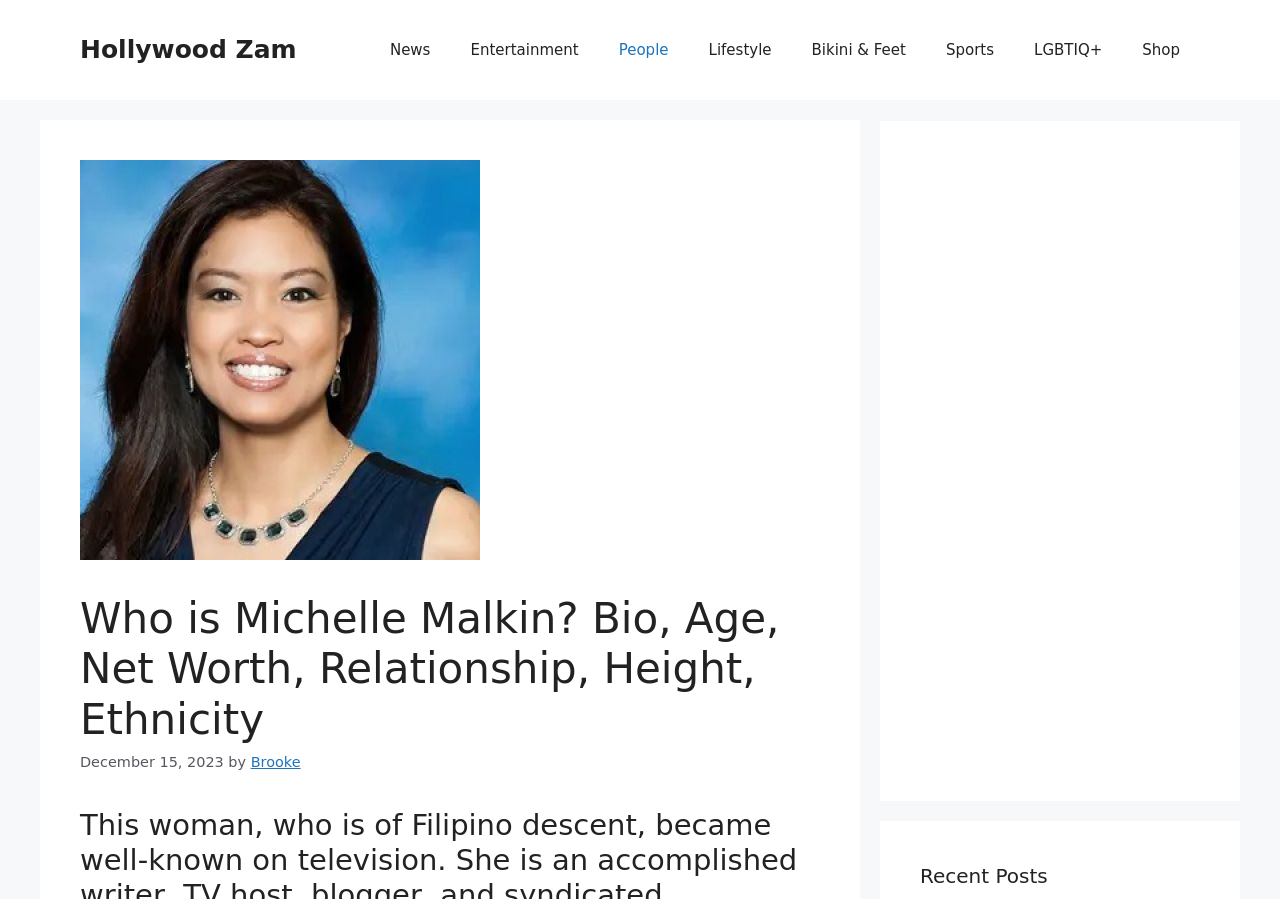What is the date of the article?
Provide an in-depth answer to the question, covering all aspects.

I determined the answer by looking at the time element, which contains the static text 'December 15, 2023'.